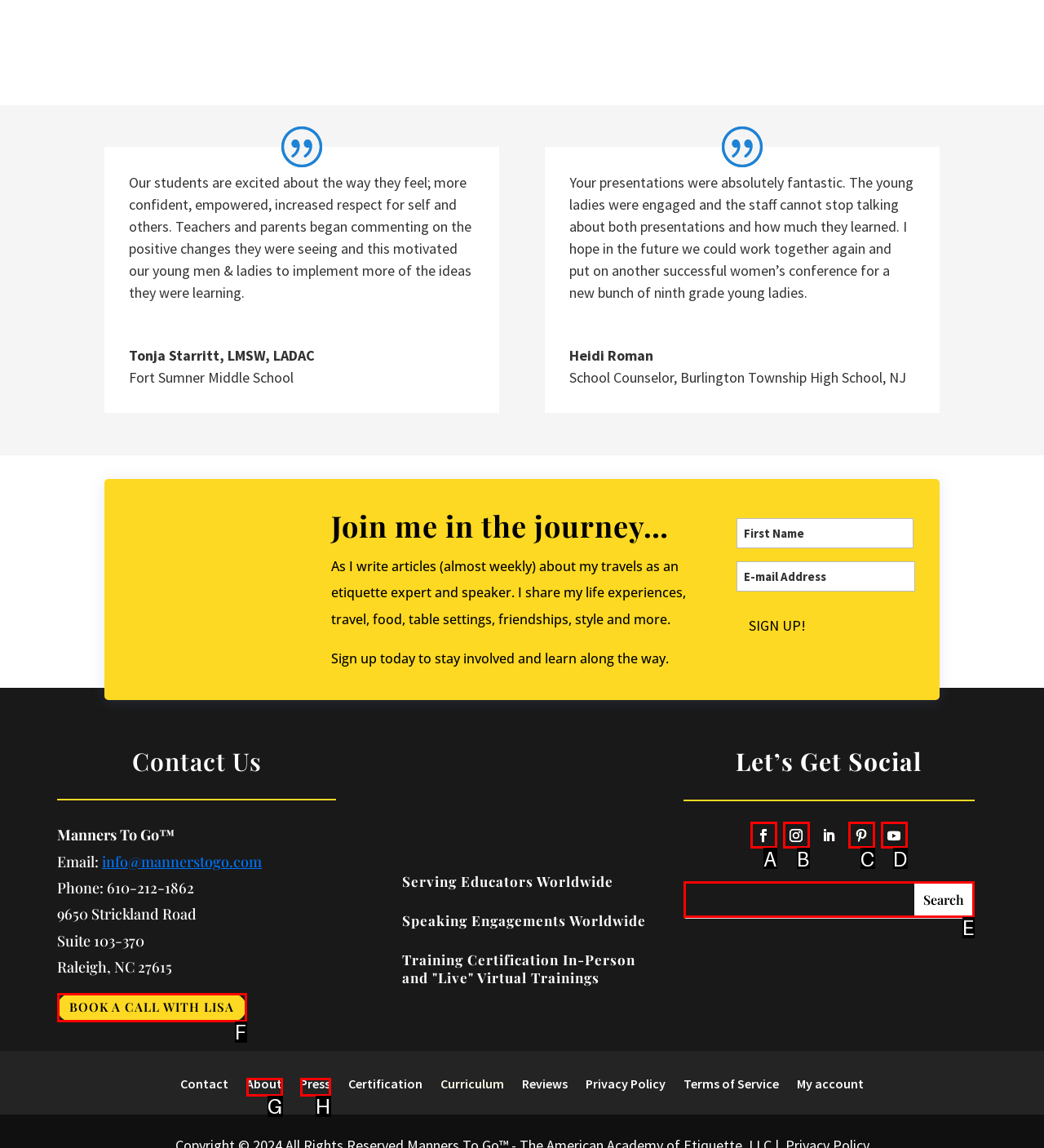Choose the letter that corresponds to the correct button to accomplish the task: Search for something
Reply with the letter of the correct selection only.

E